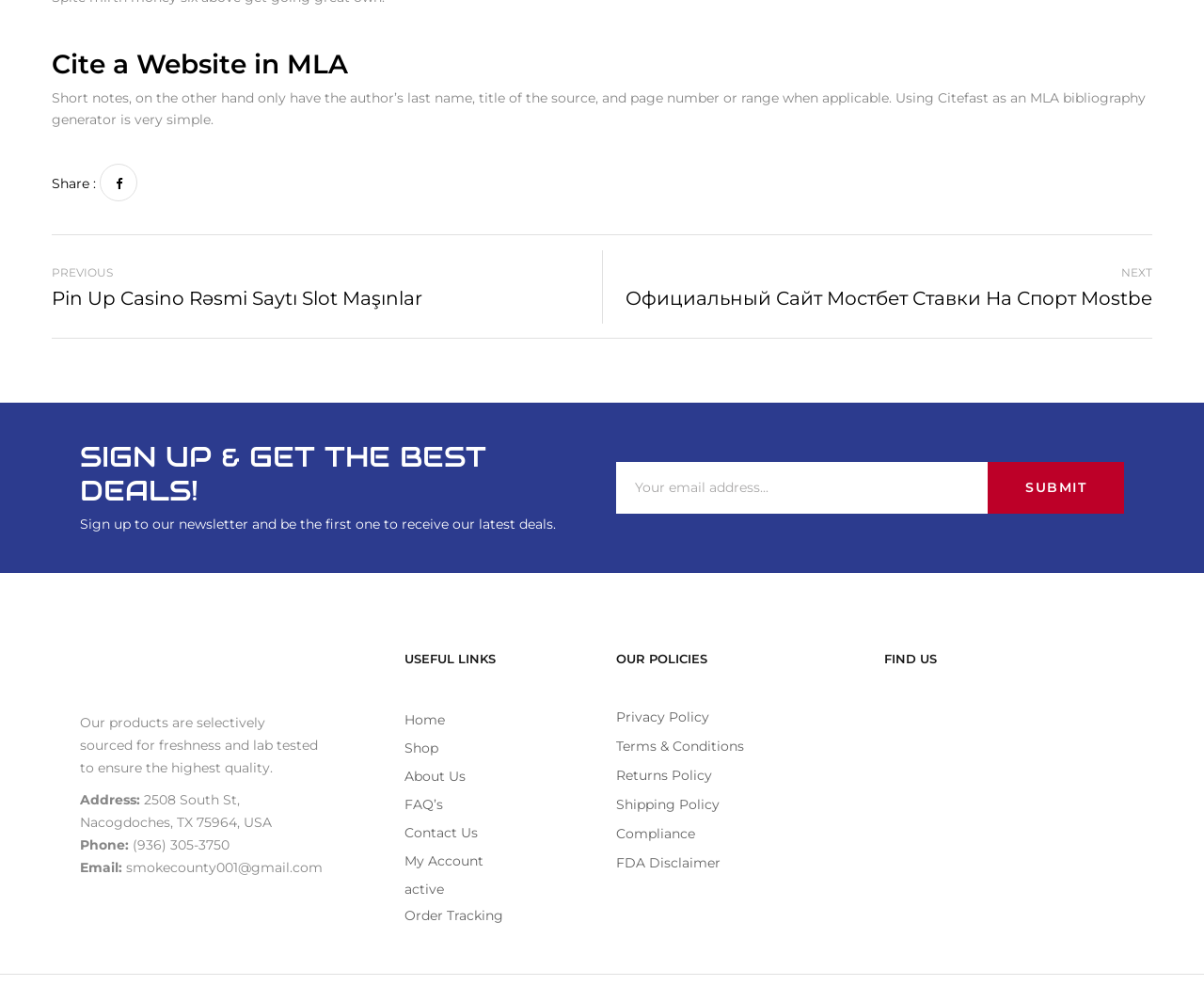Indicate the bounding box coordinates of the clickable region to achieve the following instruction: "Visit the 'Pin Up Casino Rəsmi Saytı Slot Maşınlar' page."

[0.043, 0.267, 0.488, 0.314]